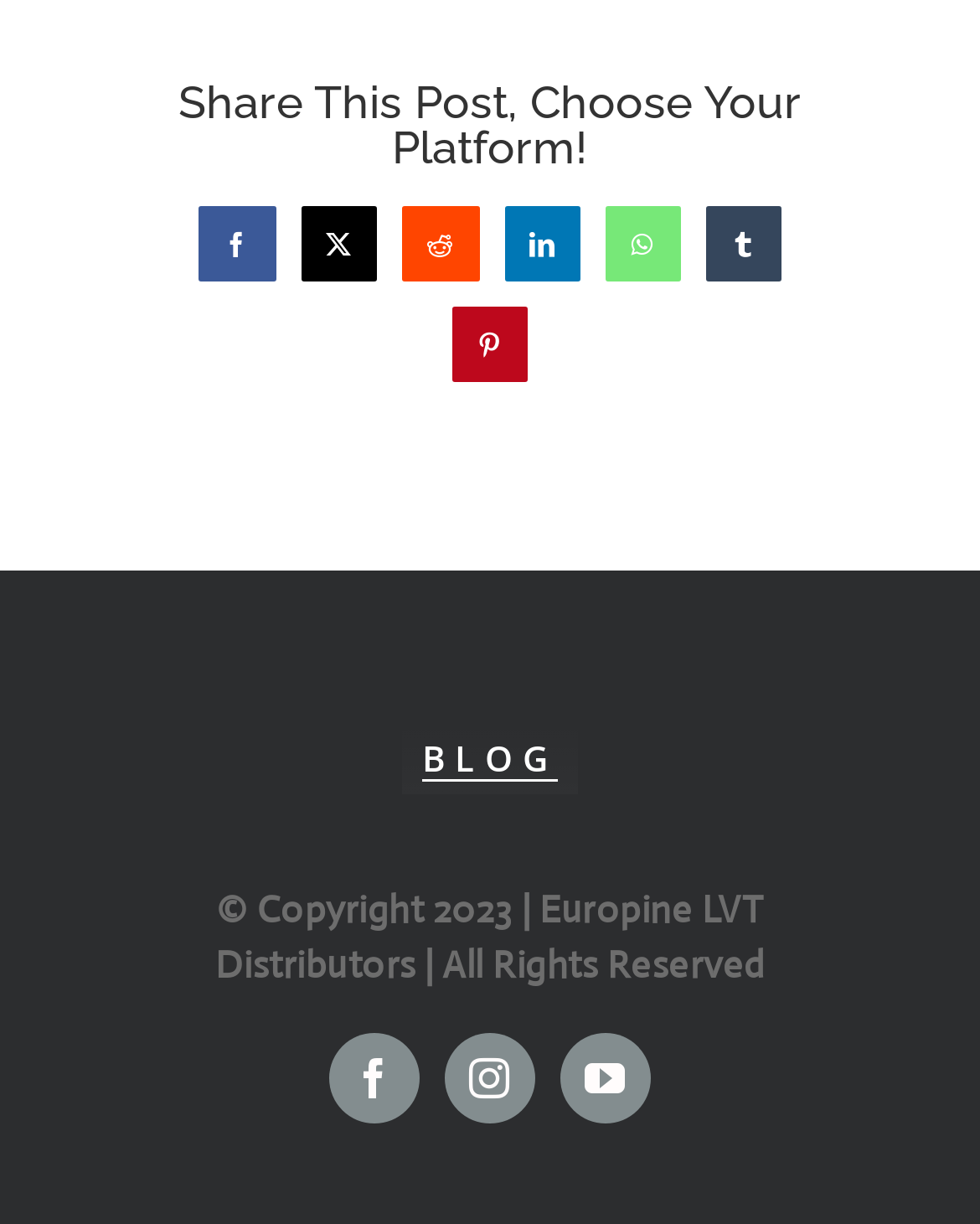Determine the bounding box coordinates of the section to be clicked to follow the instruction: "Go to the blog". The coordinates should be given as four float numbers between 0 and 1, formatted as [left, top, right, bottom].

[0.41, 0.589, 0.59, 0.648]